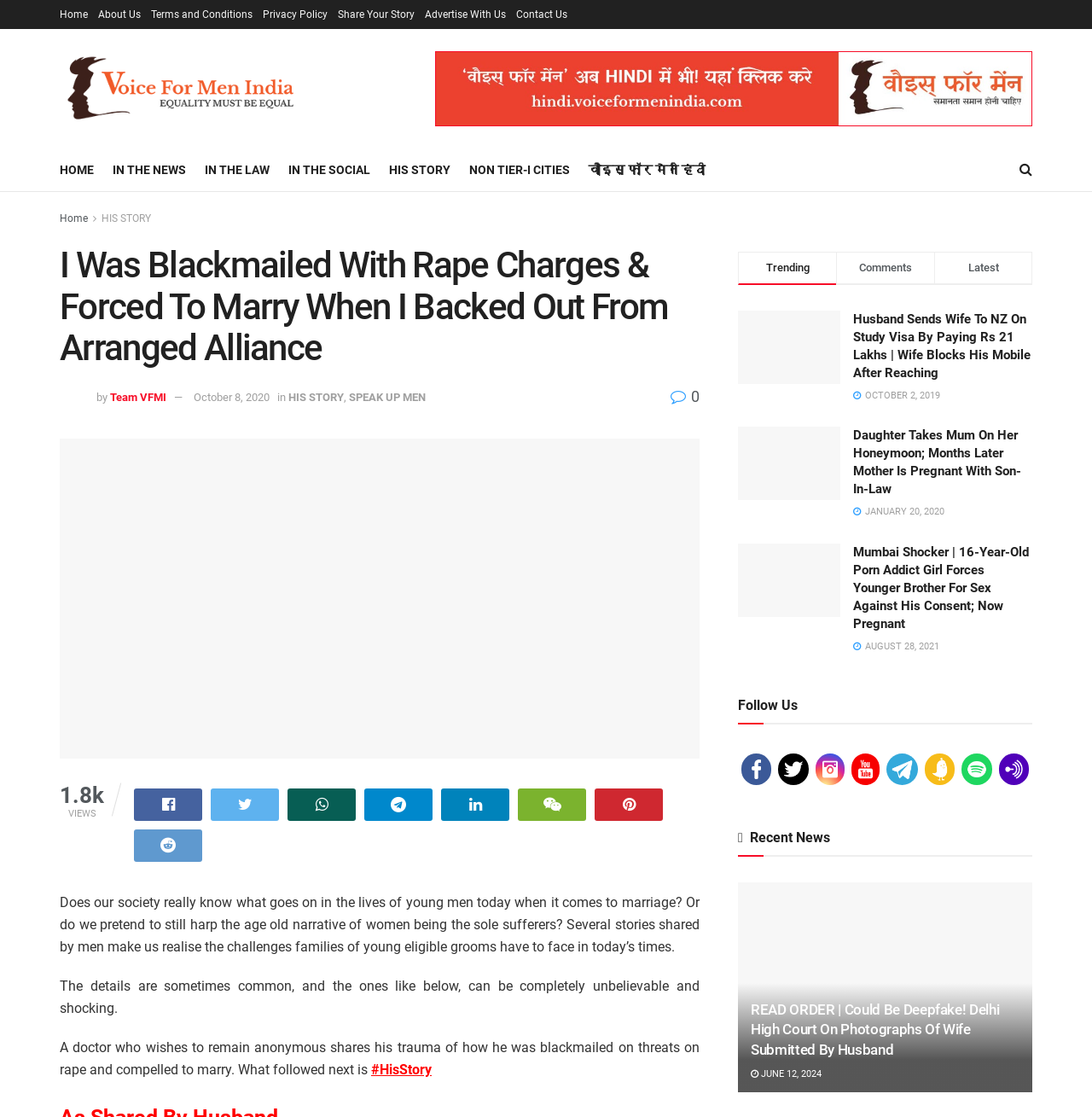Locate the bounding box coordinates of the segment that needs to be clicked to meet this instruction: "Share your story by clicking on the 'Share Your Story' link".

[0.309, 0.0, 0.38, 0.026]